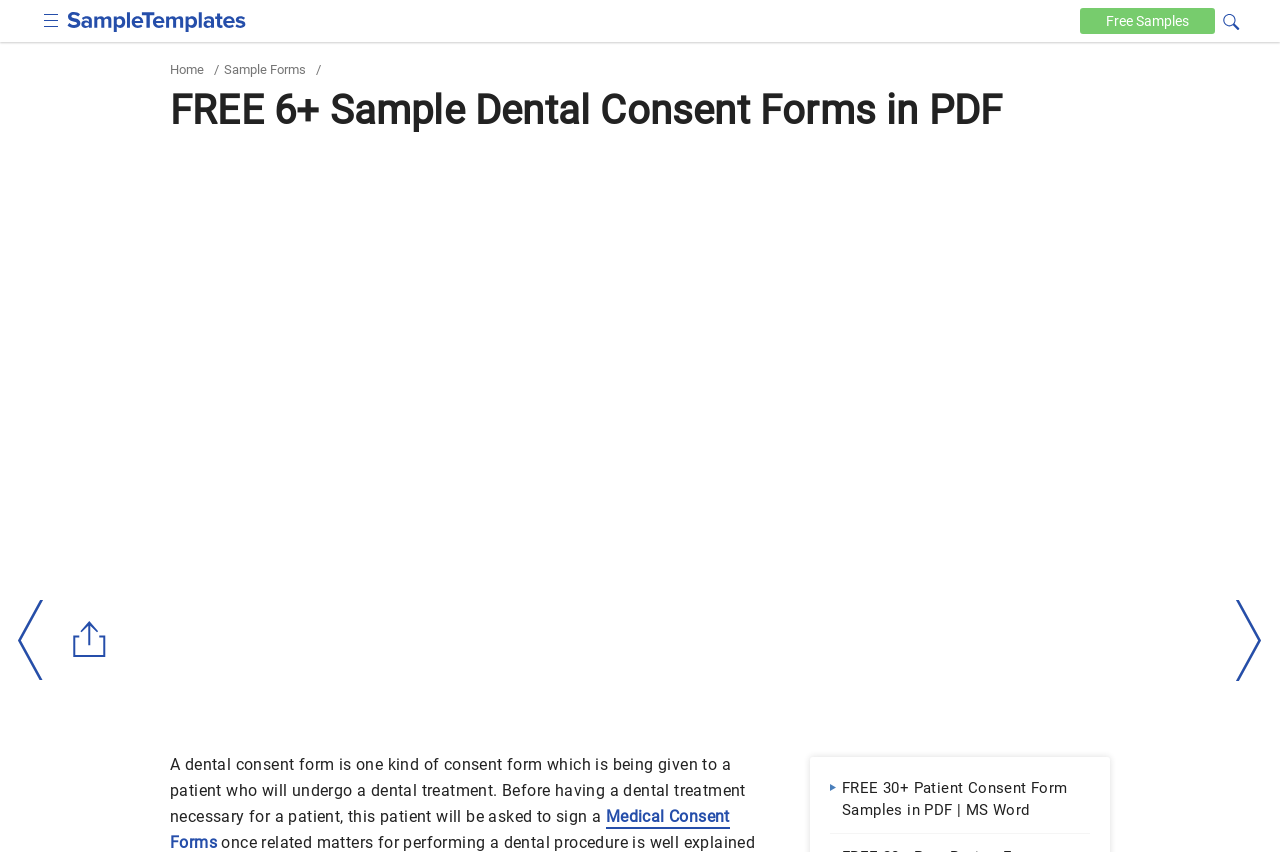What is the main title displayed on this webpage?

FREE 6+ Sample Dental Consent Forms in PDF